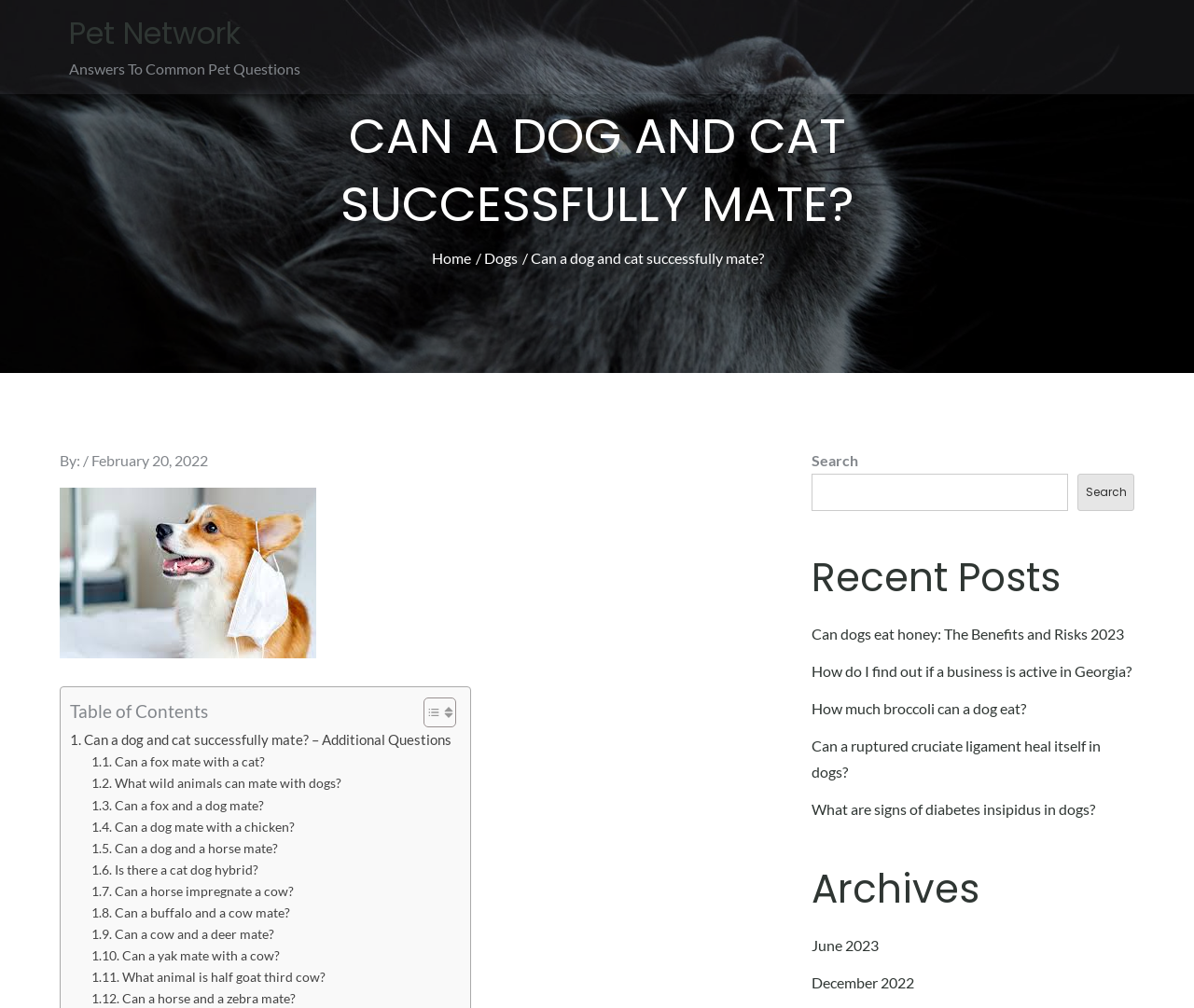Pinpoint the bounding box coordinates of the element to be clicked to execute the instruction: "Go to the home page".

[0.362, 0.246, 0.395, 0.264]